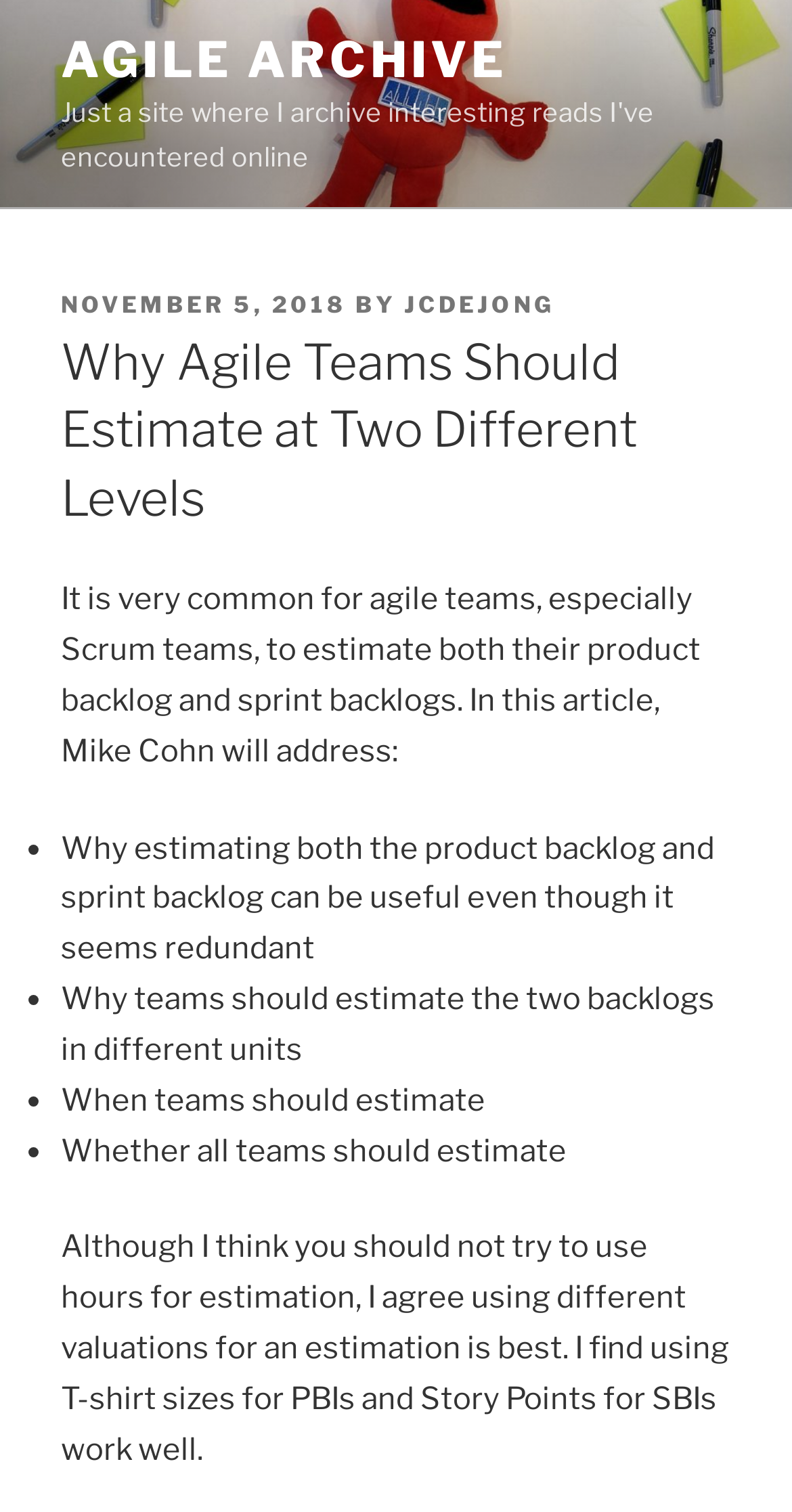Determine the main heading of the webpage and generate its text.

Why Agile Teams Should Estimate at Two Different Levels